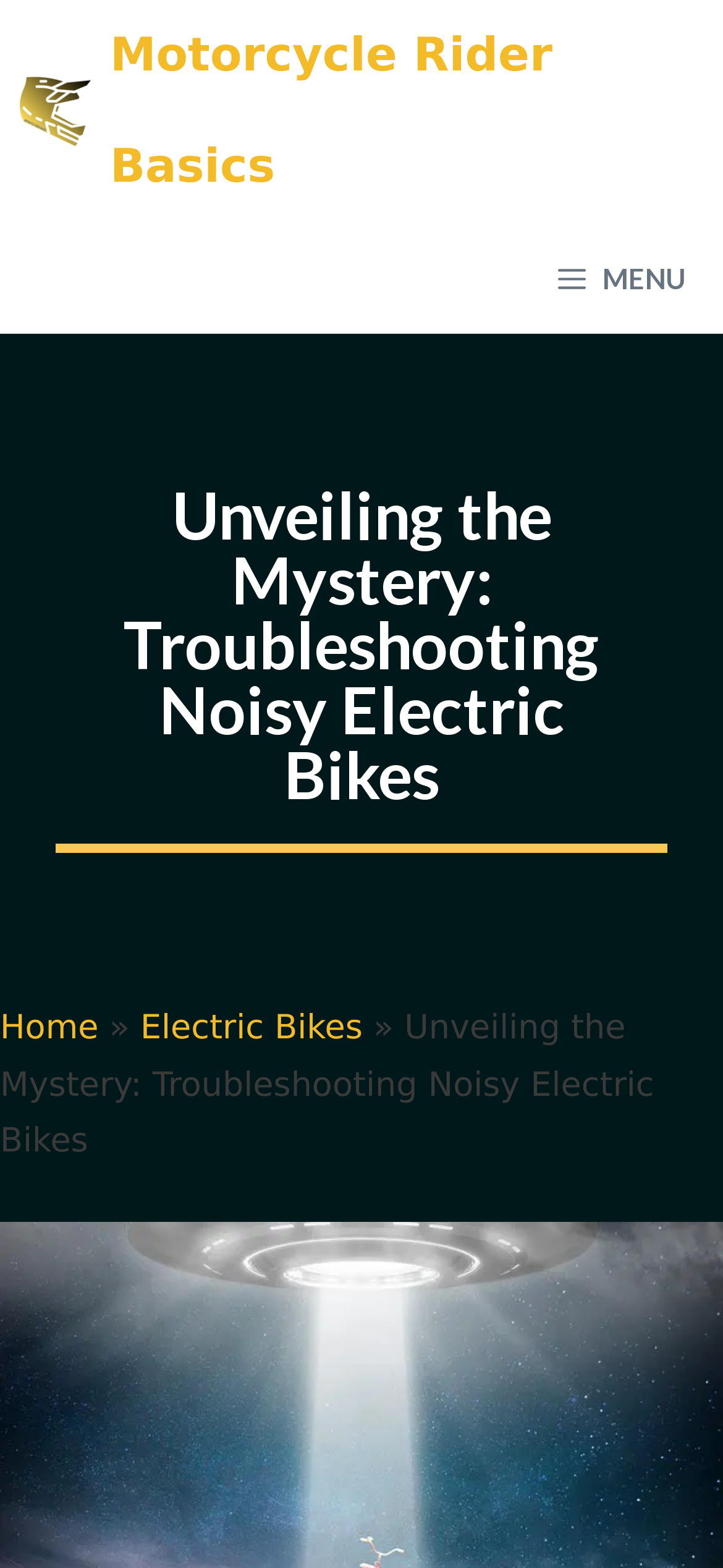What type of bikes is the article about? Based on the image, give a response in one word or a short phrase.

Electric Bikes